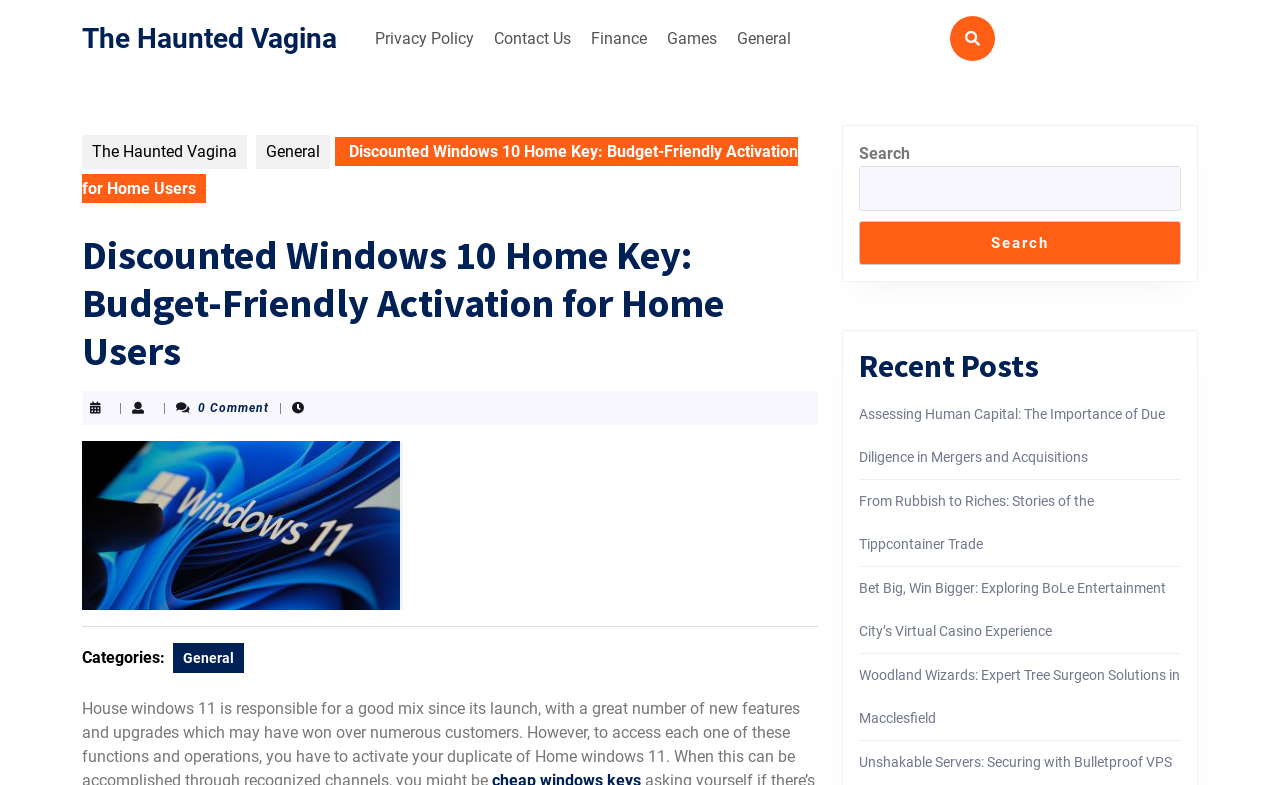What is the navigation menu located at?
Could you answer the question in a detailed manner, providing as much information as possible?

I determined the location of the navigation menu by analyzing the bounding box coordinates of the 'Top Menu' element. The y1 and y2 coordinates indicate that the navigation menu is located at the top of the page.